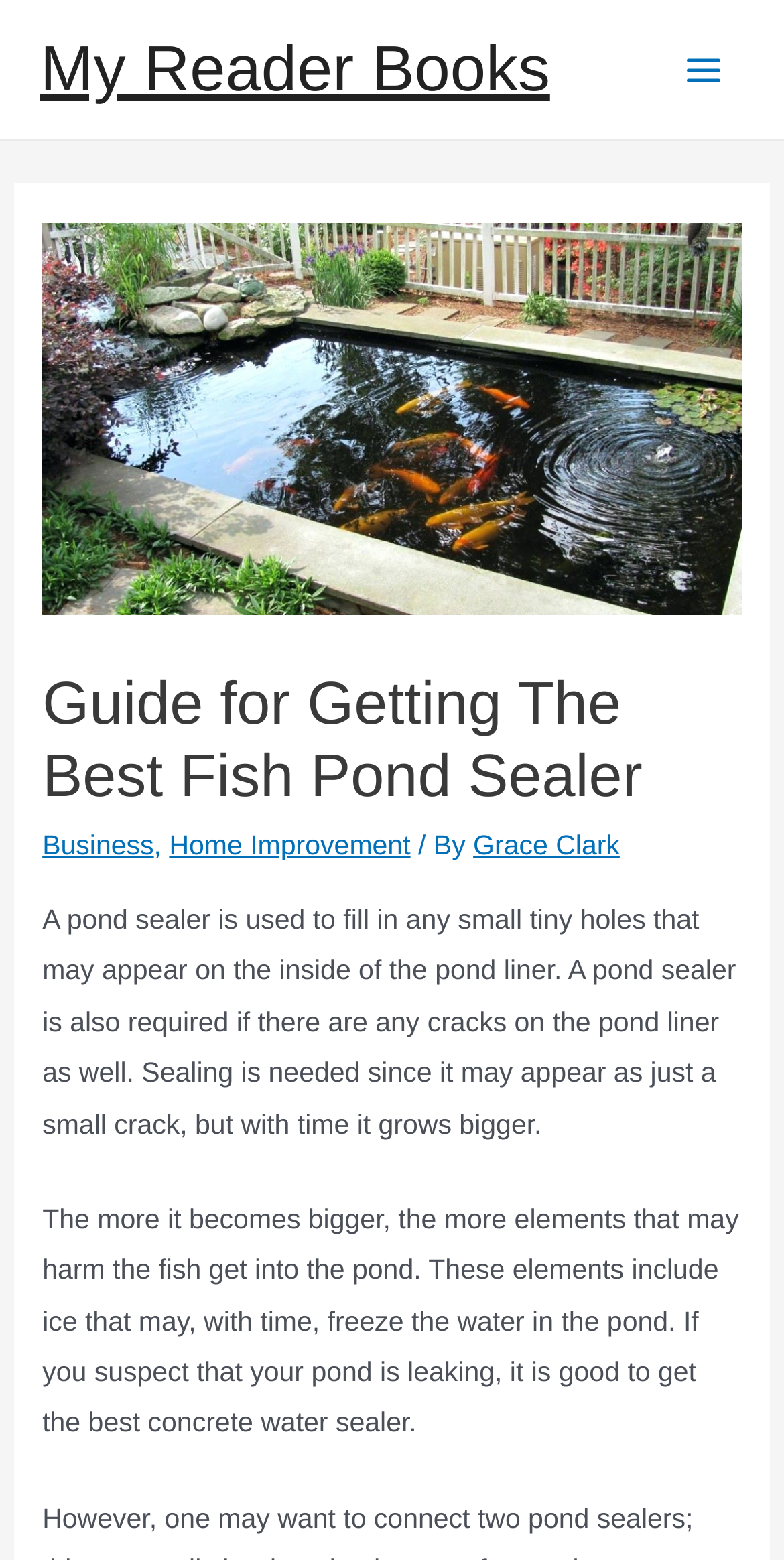Explain in detail what is displayed on the webpage.

The webpage is a guide for getting the best fish pond sealer. At the top left, there is a link to "My Reader Books" and a button labeled "Main Menu" to the right of it. Below these elements, there is a large header section that spans almost the entire width of the page. Within this section, there is an image related to the best fish pond sealer, followed by a heading that reads "Guide for Getting The Best Fish Pond Sealer". 

Underneath the heading, there are three links: "Business", "Home Improvement", and "Grace Clark", separated by commas. Below these links, there is a paragraph of text that explains the purpose of a pond sealer, which is to fill in small holes and cracks on the pond liner to prevent harm to the fish. 

Further down, there is another paragraph of text that continues to discuss the importance of sealing the pond, mentioning that if left unchecked, small cracks can grow bigger and allow harmful elements, such as ice, to enter the pond. The final sentence of this paragraph is cut off, but it appears to be recommending the use of a "best concrete water sealer".